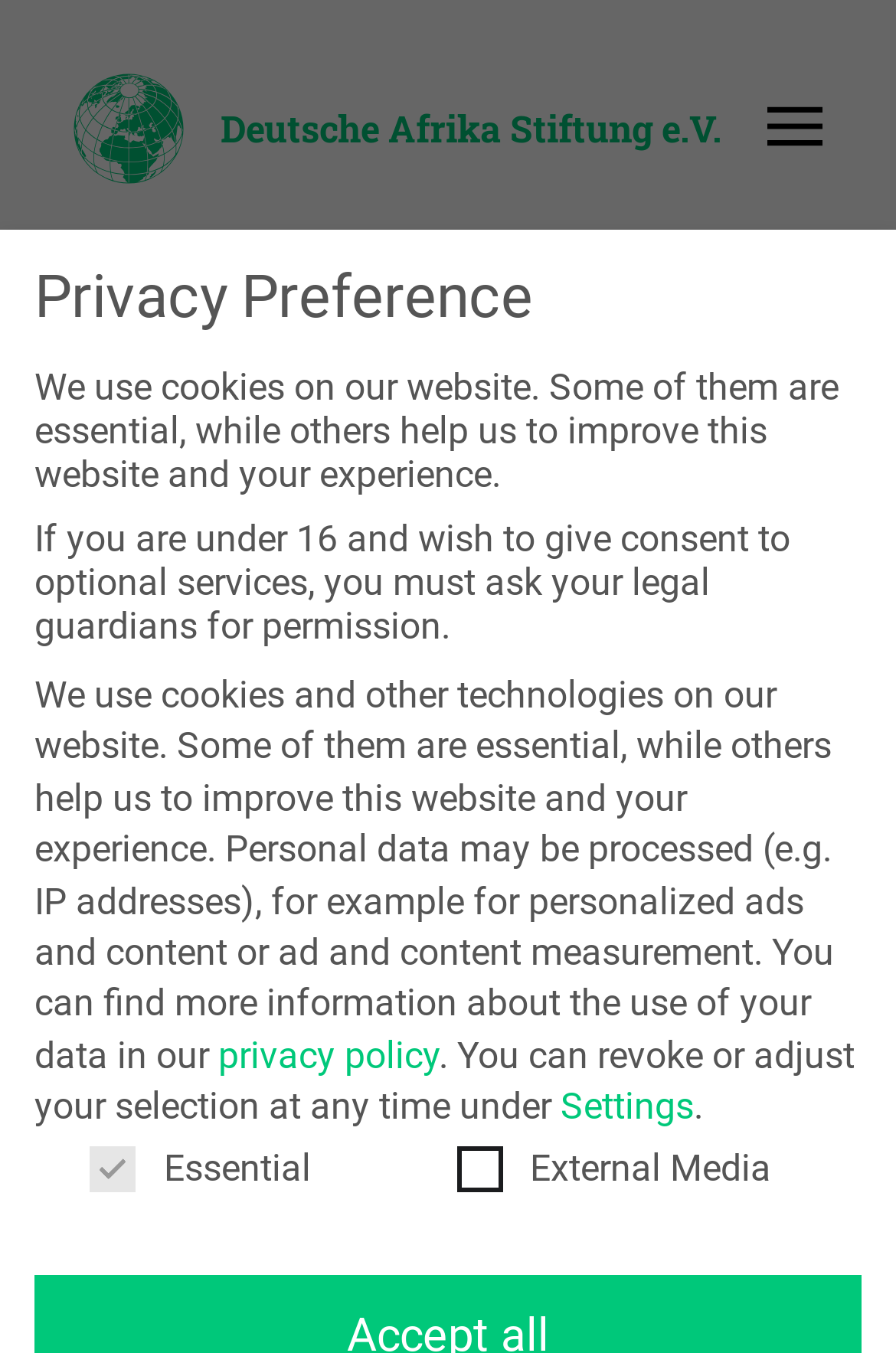What is the status of the 'Essential' checkbox?
Please use the image to provide an in-depth answer to the question.

I found the status of the checkbox by looking at the checkbox element with the label 'Essential', which has the 'checked' property set to true.